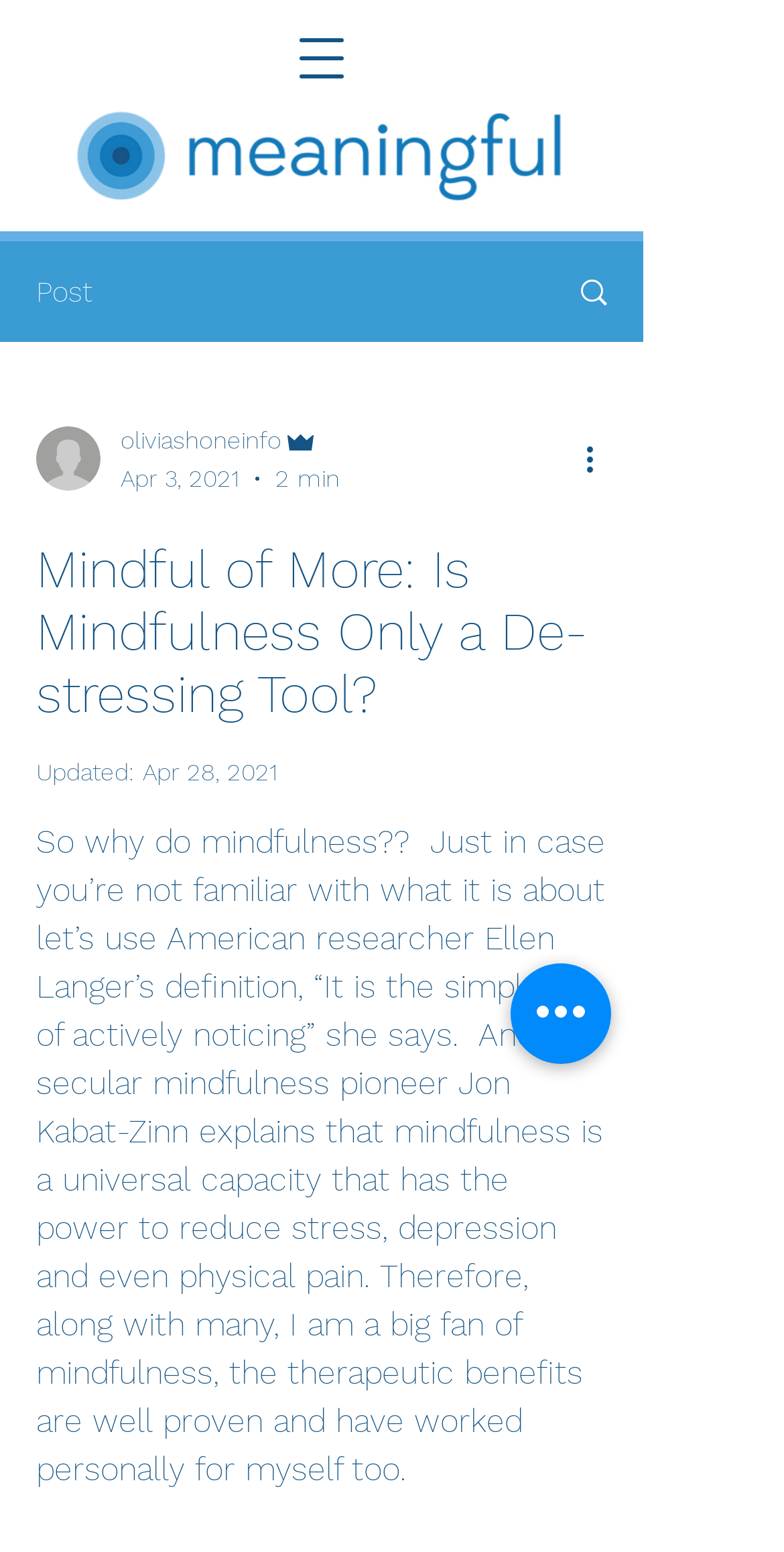What is the estimated reading time of the post?
Please describe in detail the information shown in the image to answer the question.

I found the estimated reading time of the post by looking at the generic element with the text '2 min' which is located below the writer's picture and above the post content.